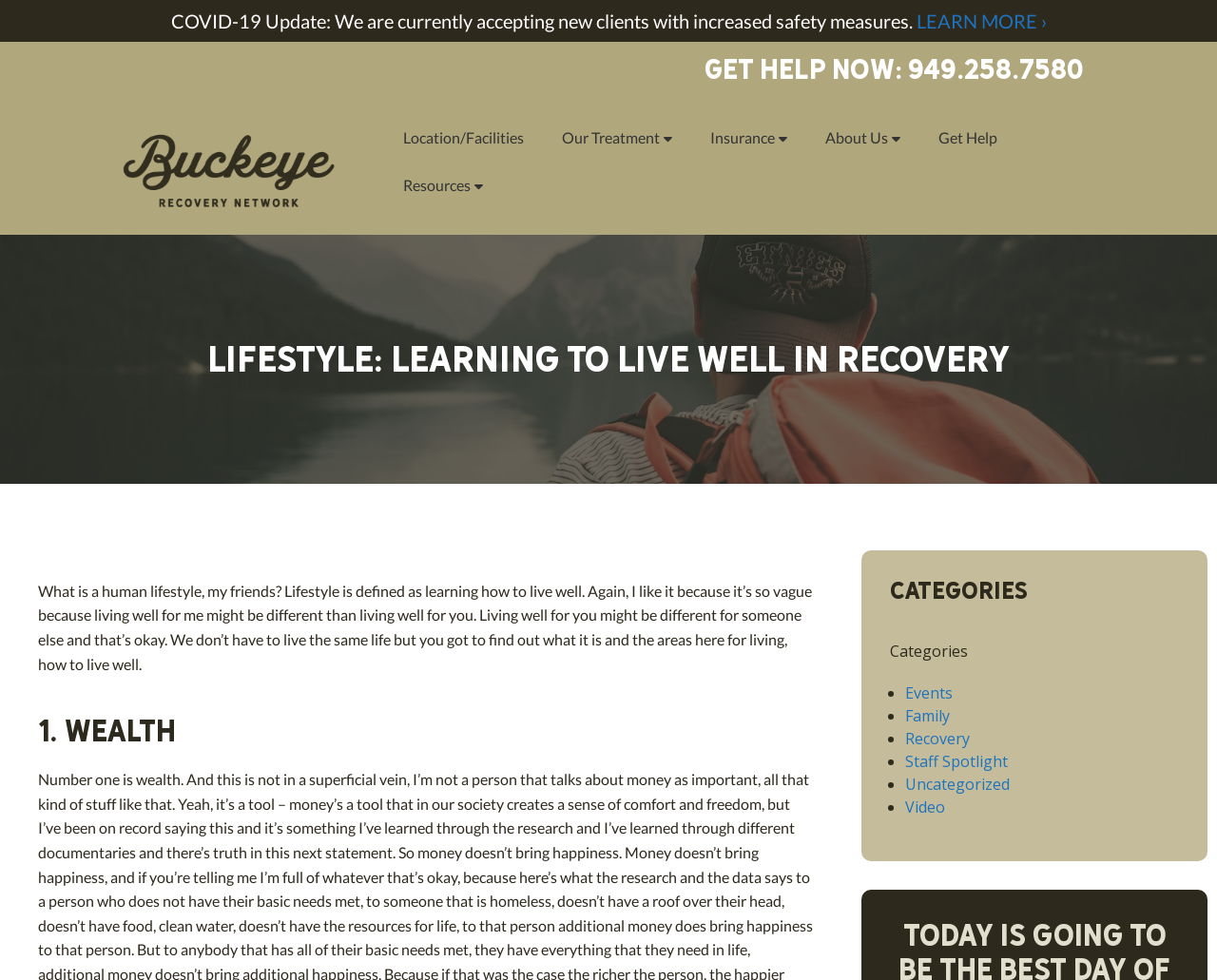What is the phone number to get help now?
Answer the question with a detailed and thorough explanation.

I found the phone number by looking at the link with the text 'GET HELP NOW: 949.258.7580' which is located at the top of the webpage.